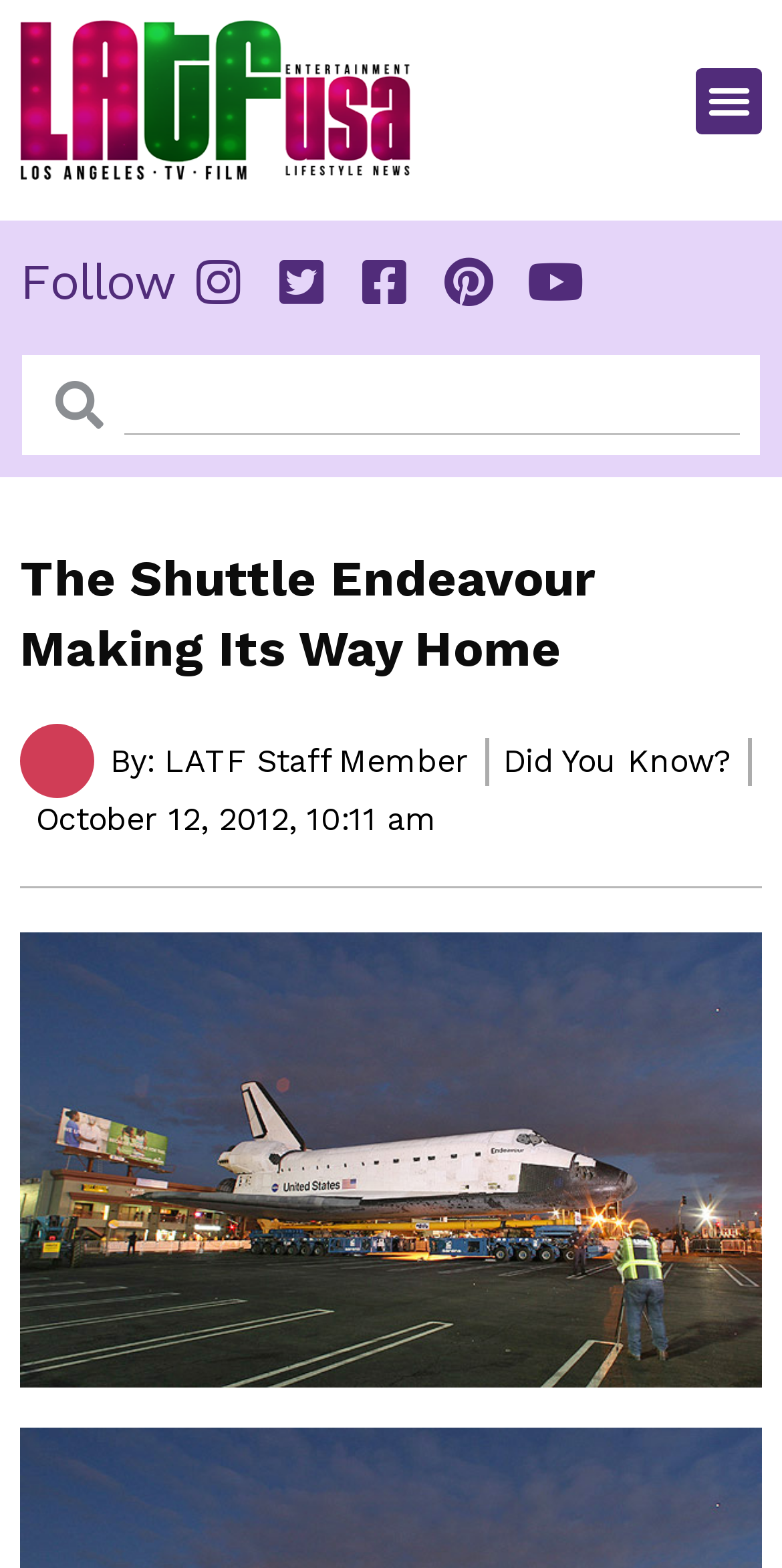Extract the main title from the webpage and generate its text.

The Shuttle Endeavour Making Its Way Home